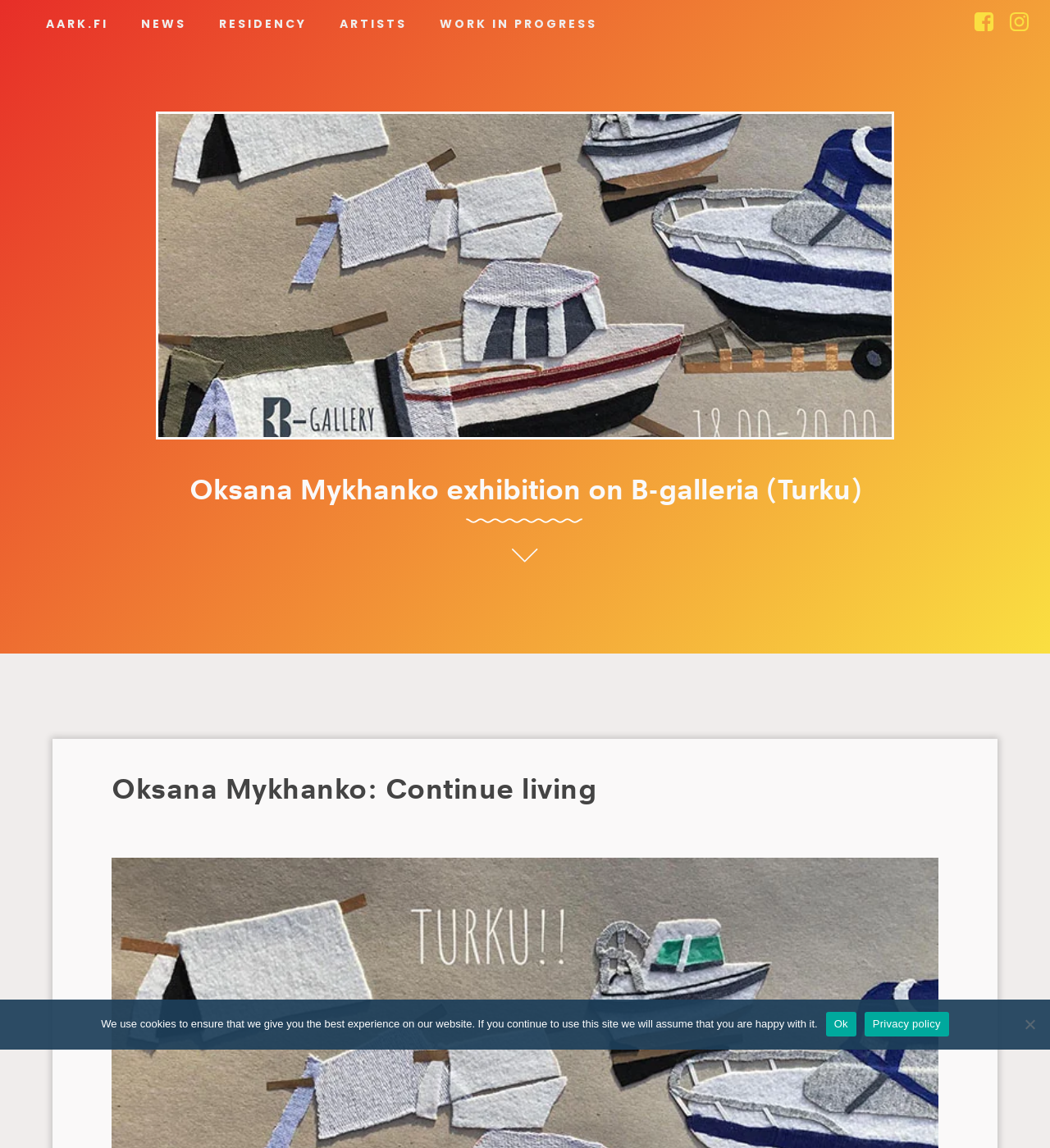Locate the bounding box coordinates of the element that needs to be clicked to carry out the instruction: "Open NEWS page". The coordinates should be given as four float numbers ranging from 0 to 1, i.e., [left, top, right, bottom].

[0.134, 0.013, 0.177, 0.038]